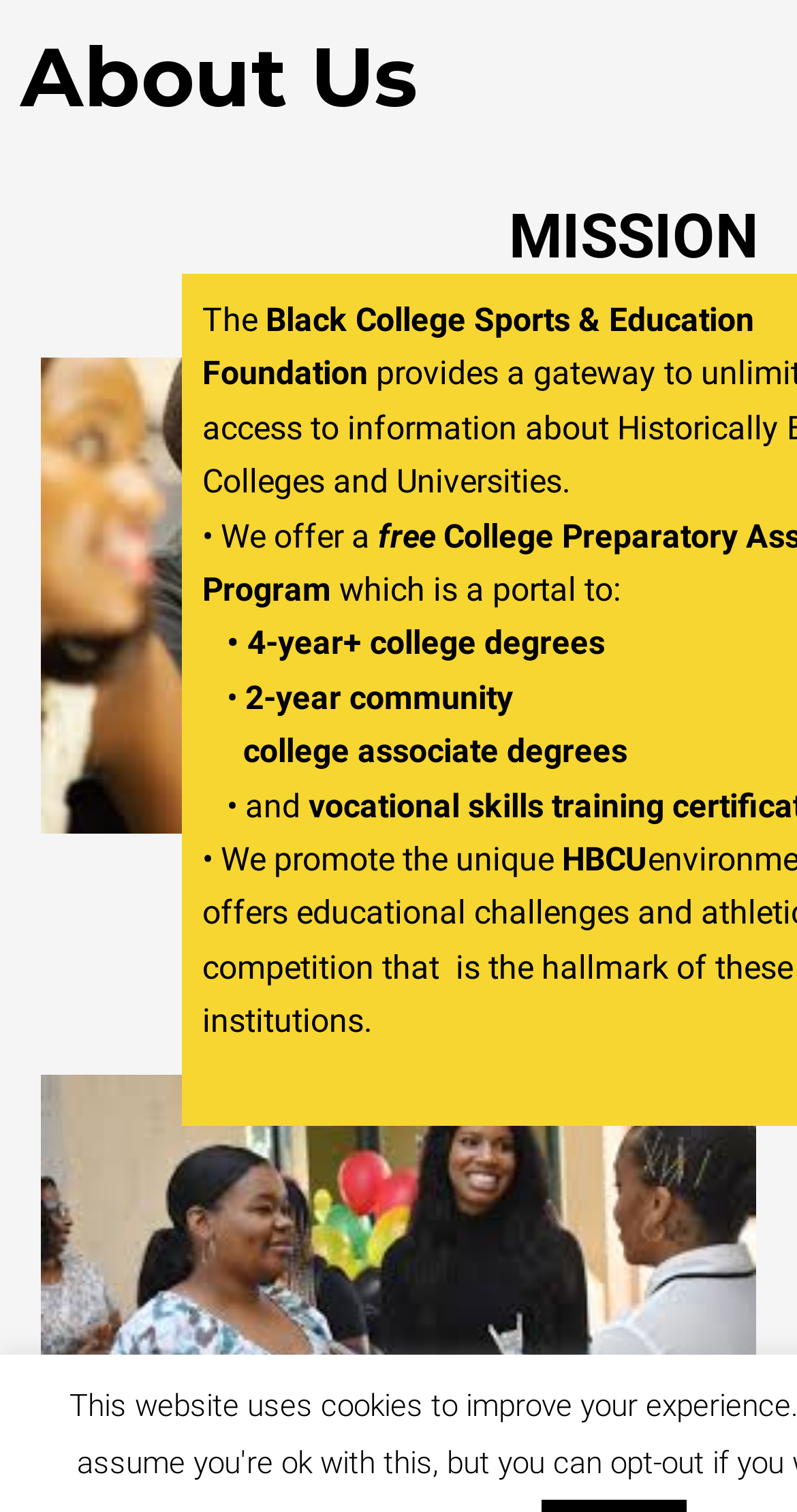Please answer the following query using a single word or phrase: 
What types of college degrees are mentioned on the webpage?

4-year and 2-year degrees